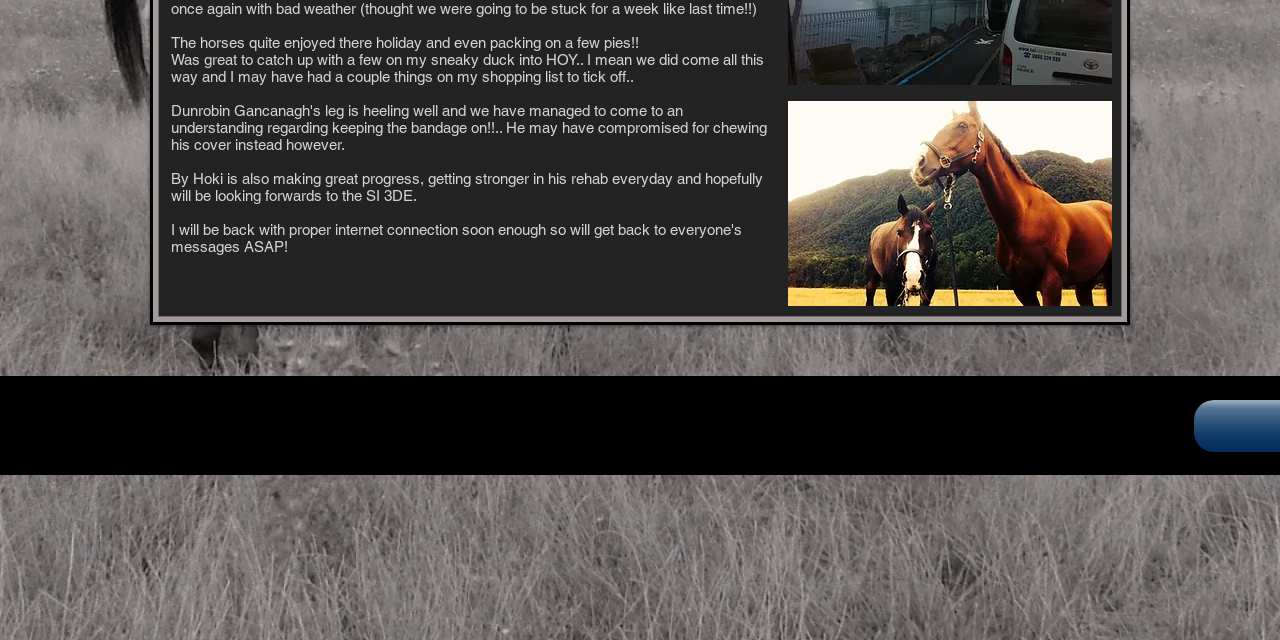Please determine the bounding box coordinates for the UI element described here. Use the format (top-left x, top-left y, bottom-right x, bottom-right y) with values bounded between 0 and 1: aria-describedby="describedby_item-current-0-comp-j4b93a3k"

[0.616, 0.158, 0.869, 0.478]